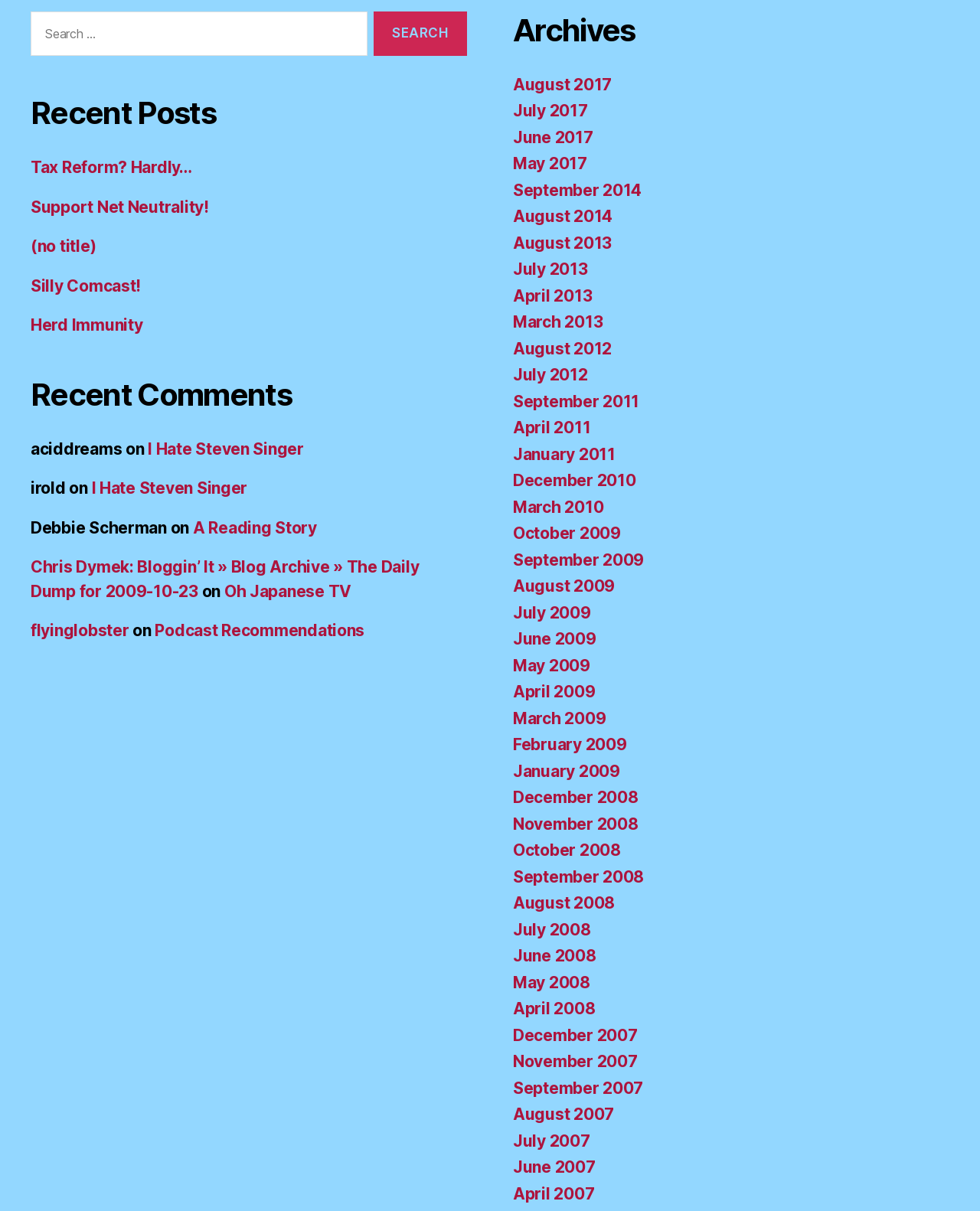What is the category of the post 'Tax Reform? Hardly…'?
Based on the image, please offer an in-depth response to the question.

The post 'Tax Reform? Hardly…' is listed under the heading 'Recent Posts', which suggests that it is a recent post on the website.